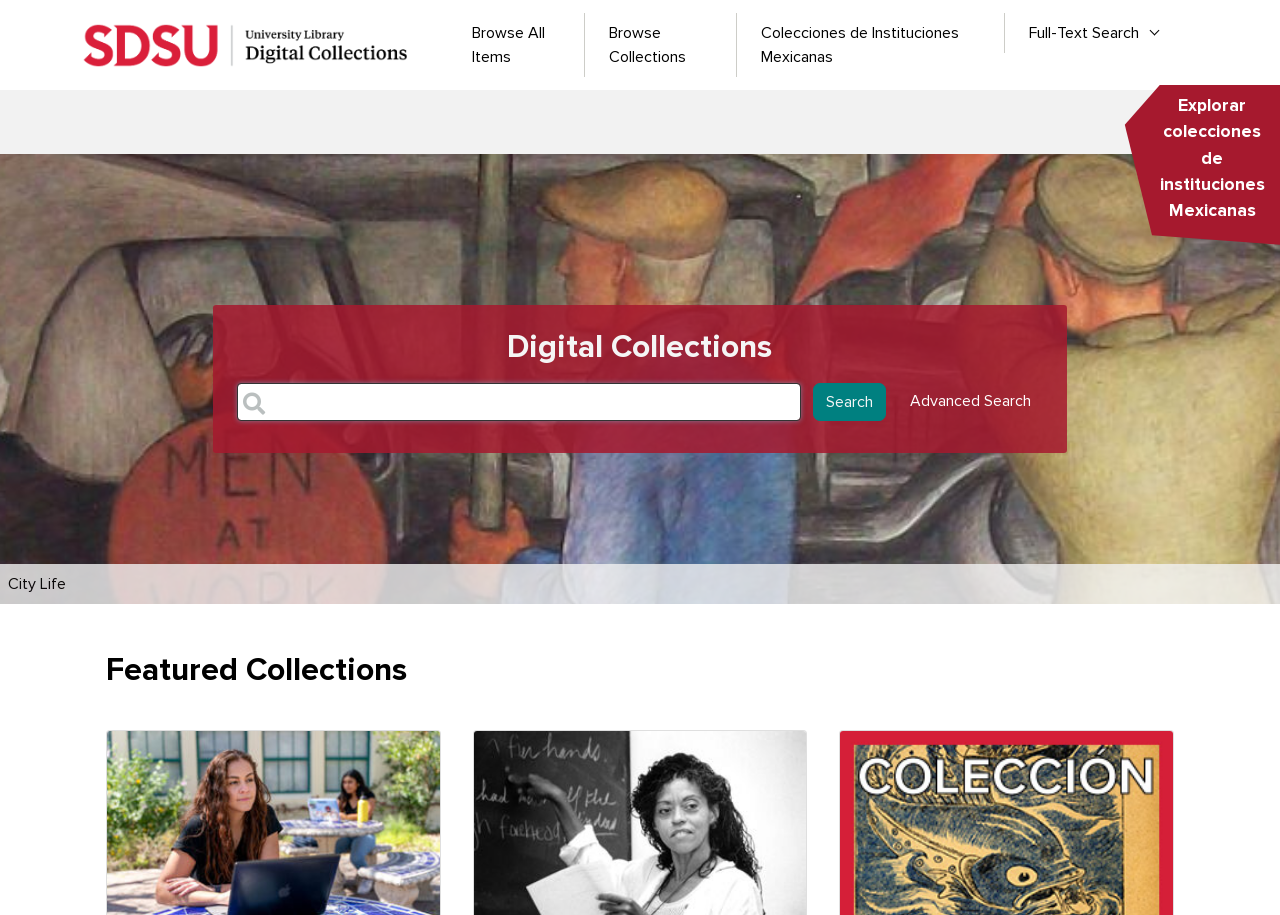Identify the bounding box coordinates of the element to click to follow this instruction: 'Explore Mexican institutions collections'. Ensure the coordinates are four float values between 0 and 1, provided as [left, top, right, bottom].

[0.9, 0.101, 0.994, 0.246]